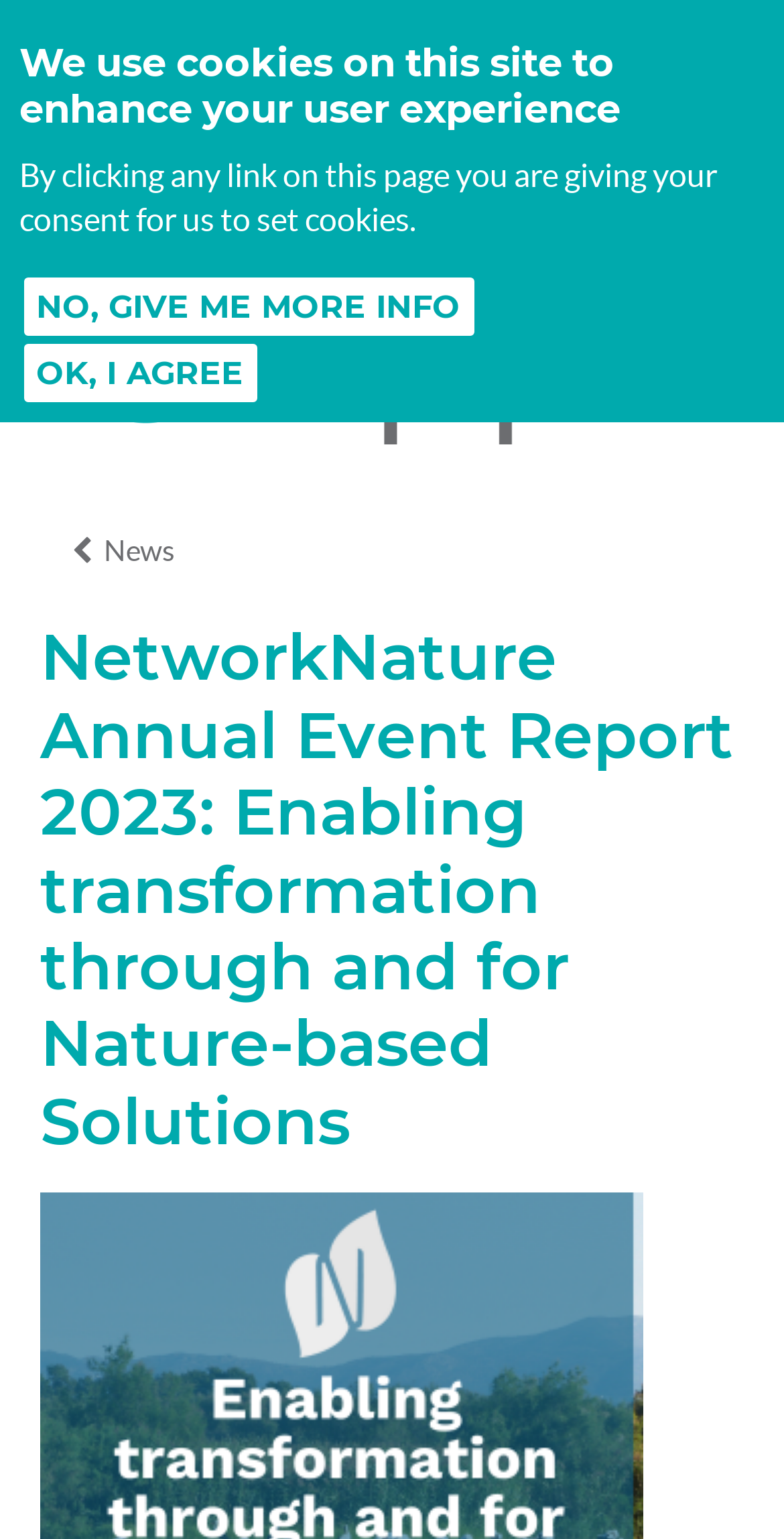What is the current section of the website?
Please interpret the details in the image and answer the question thoroughly.

The current section of the website is 'News', which is indicated by the link 'News' located at the top of the page. This link is part of the navigation menu.